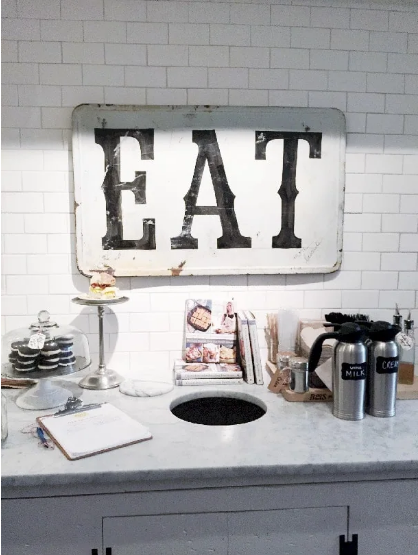What is written on the sleek containers?
From the image, respond with a single word or phrase.

MILK and CREAM